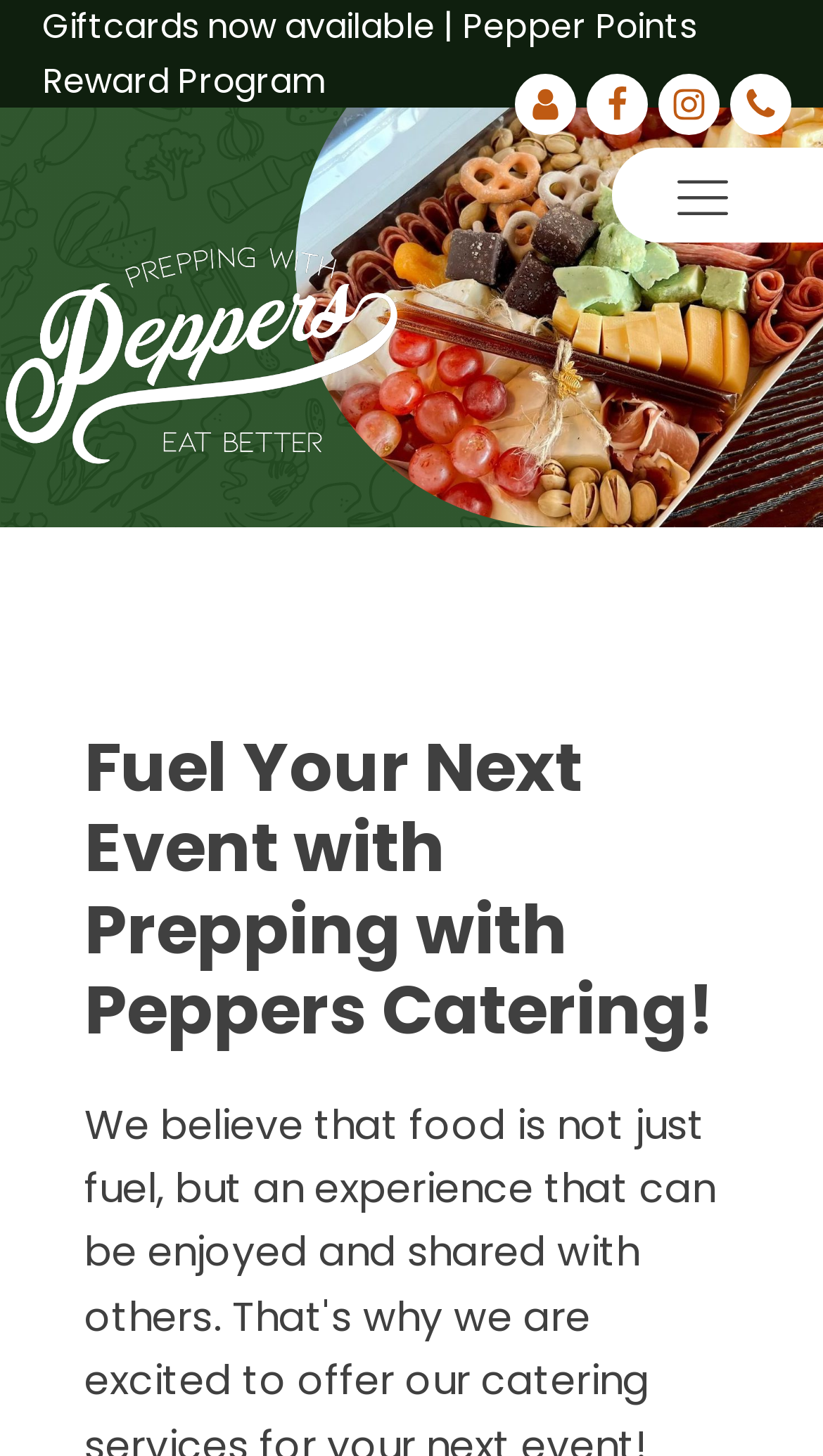Locate the bounding box of the UI element described in the following text: "alt="prepping with peppers logo"".

[0.051, 0.103, 0.628, 0.407]